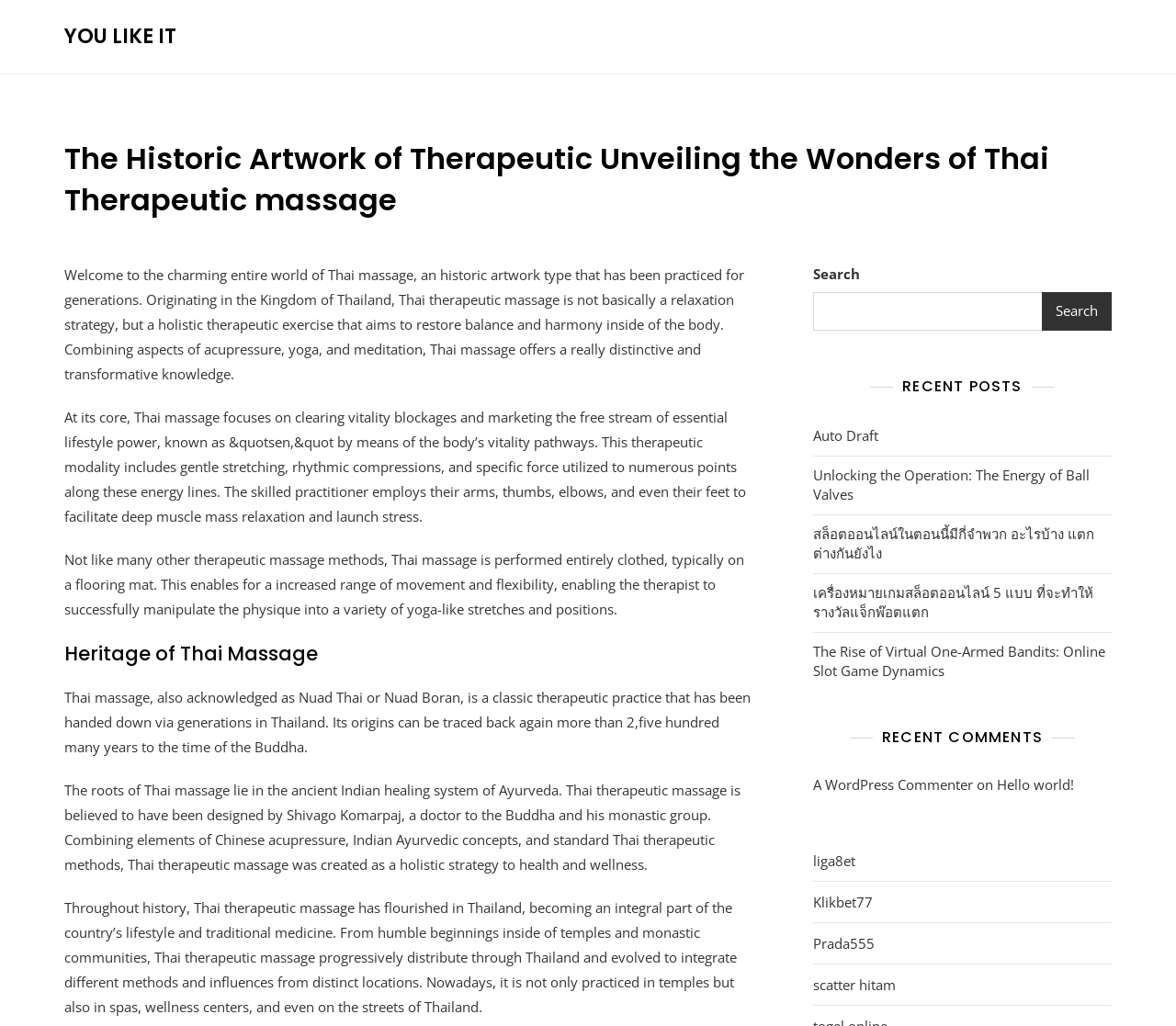Please identify the coordinates of the bounding box for the clickable region that will accomplish this instruction: "Visit the website 'liga8et'".

[0.691, 0.83, 0.727, 0.849]